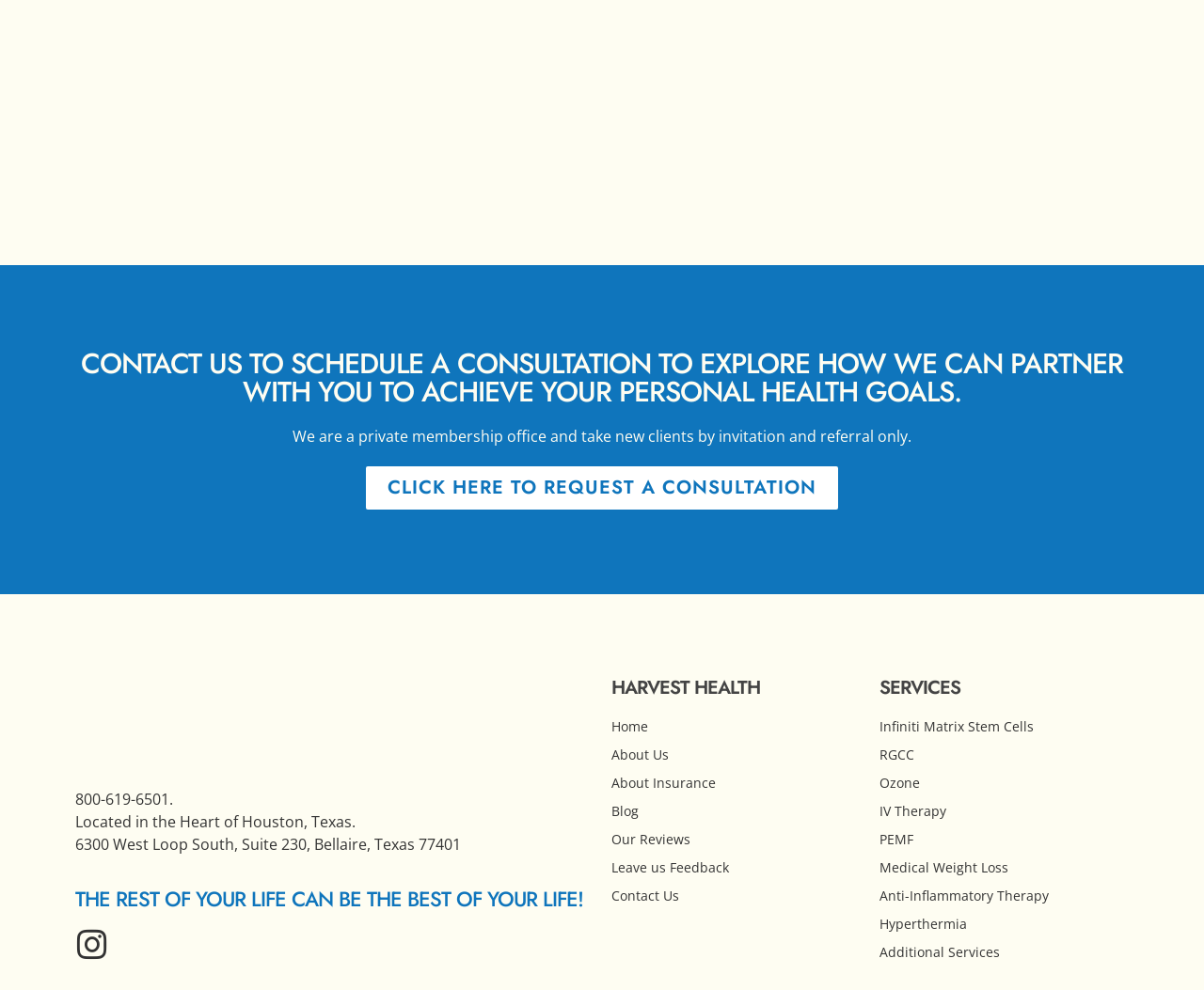Please provide the bounding box coordinates for the element that needs to be clicked to perform the instruction: "Request a consultation". The coordinates must consist of four float numbers between 0 and 1, formatted as [left, top, right, bottom].

[0.304, 0.471, 0.696, 0.515]